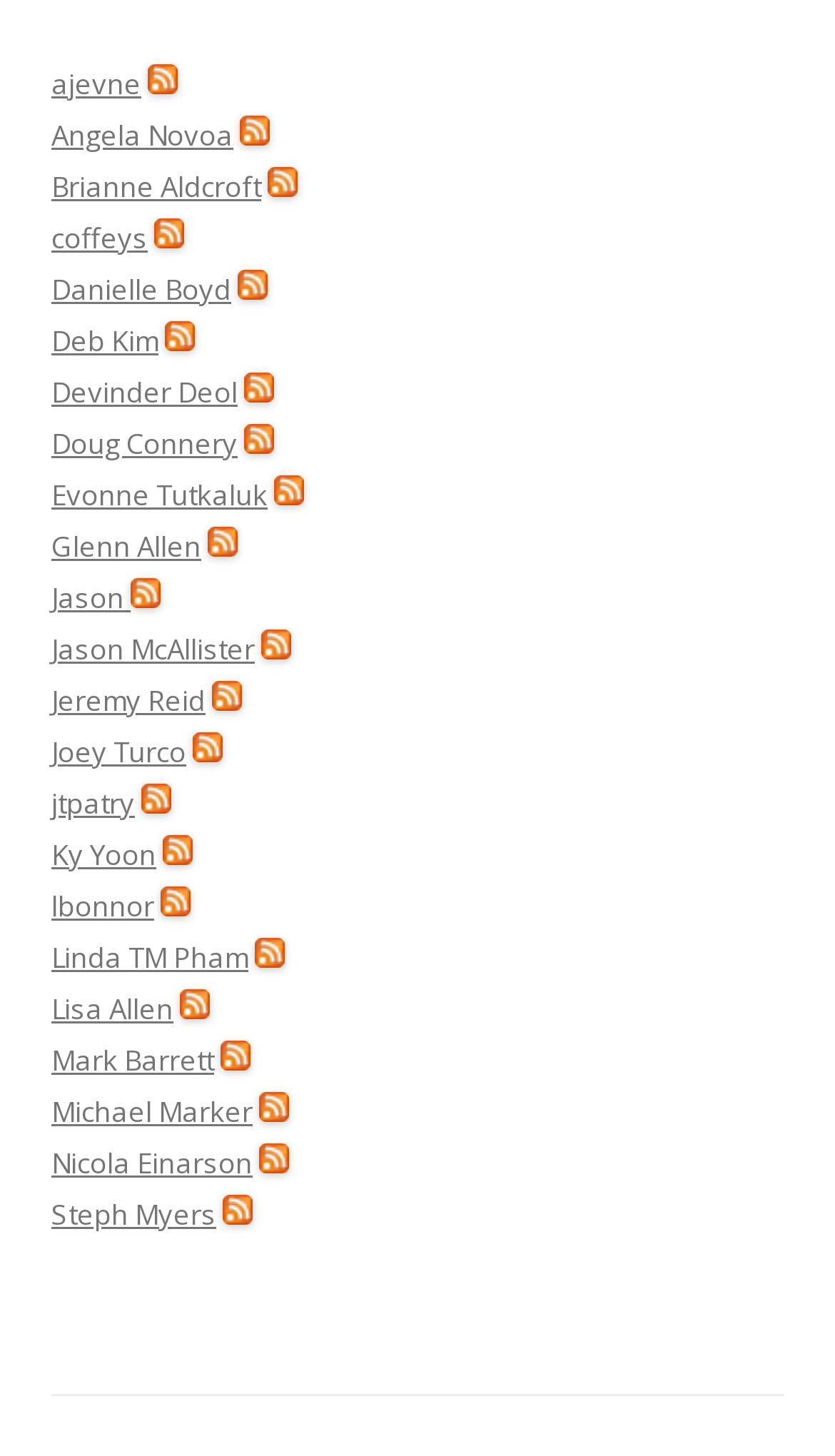Provide a brief response in the form of a single word or phrase:
What is the name of the first person listed?

Angela Novoa